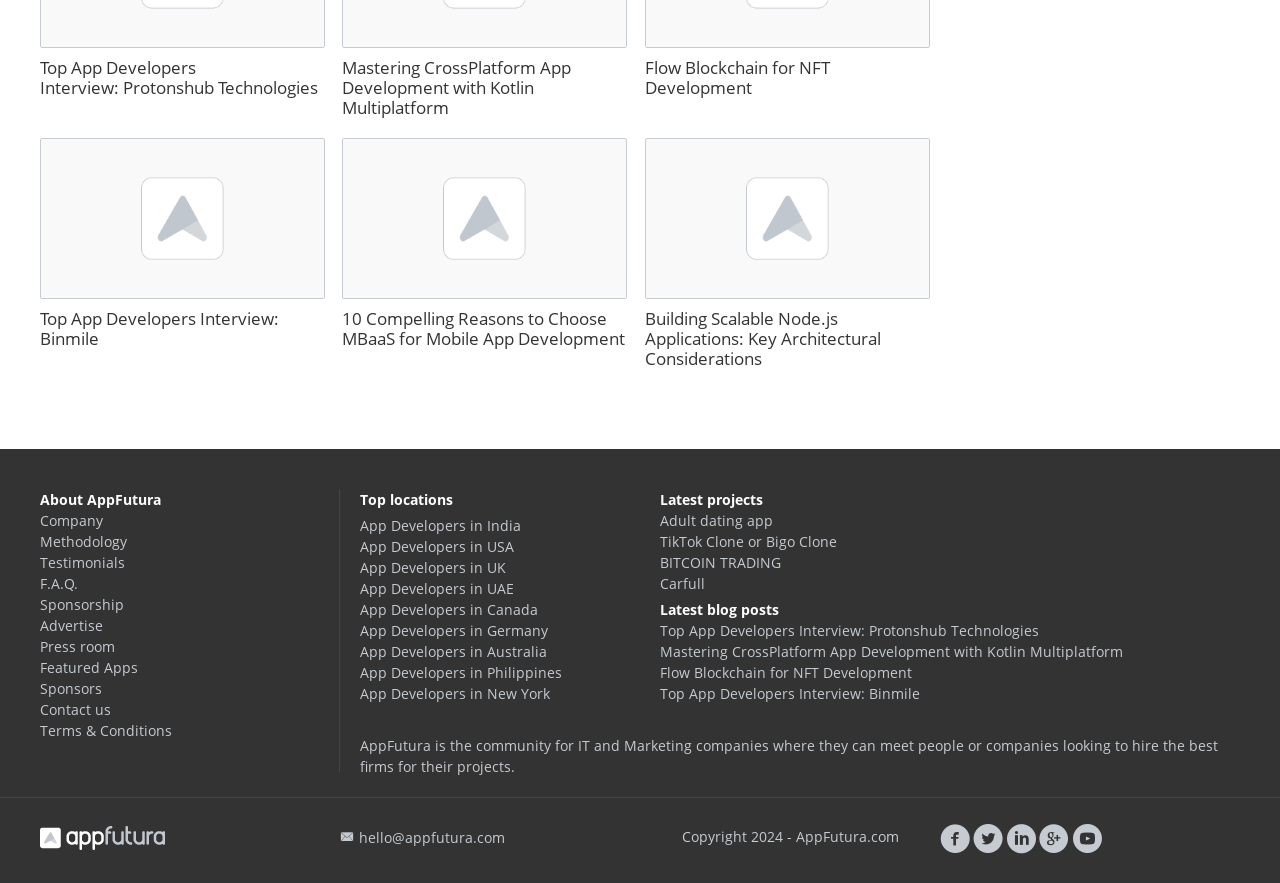Please determine the bounding box coordinates of the element to click in order to execute the following instruction: "Learn more about AppFutura". The coordinates should be four float numbers between 0 and 1, specified as [left, top, right, bottom].

[0.031, 0.935, 0.129, 0.963]